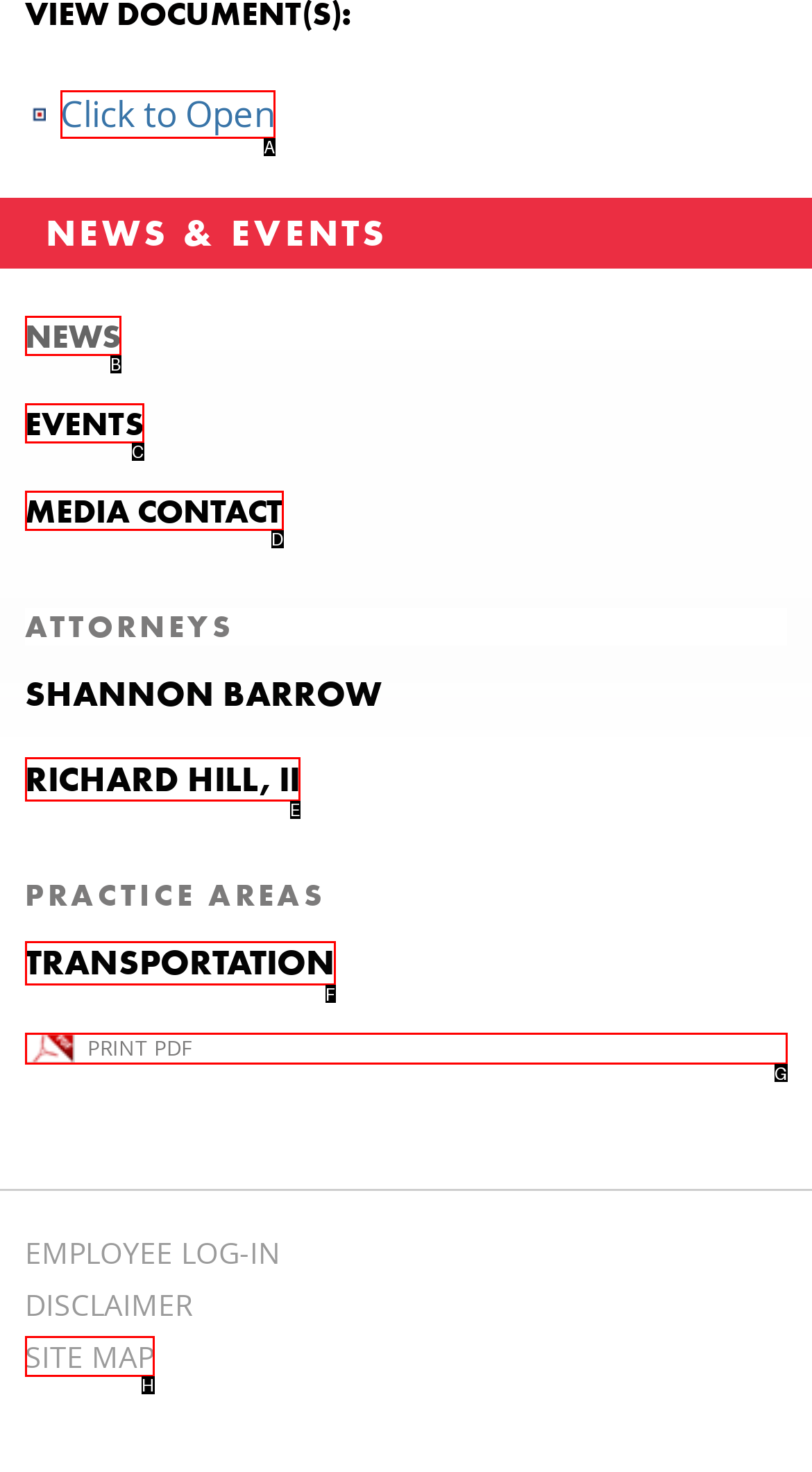Identify the letter of the UI element you need to select to accomplish the task: View site map.
Respond with the option's letter from the given choices directly.

H